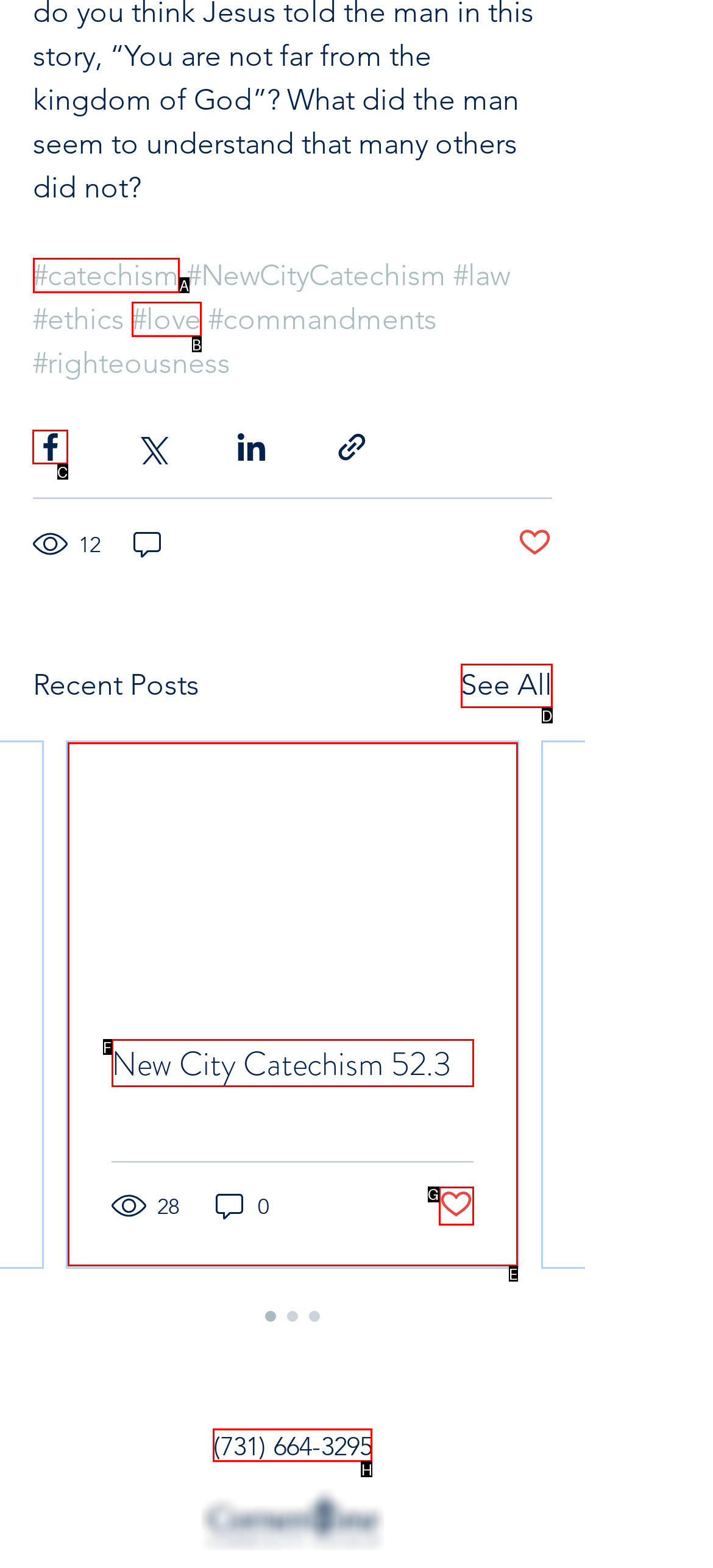Tell me the letter of the UI element to click in order to accomplish the following task: View Featured products
Answer with the letter of the chosen option from the given choices directly.

None